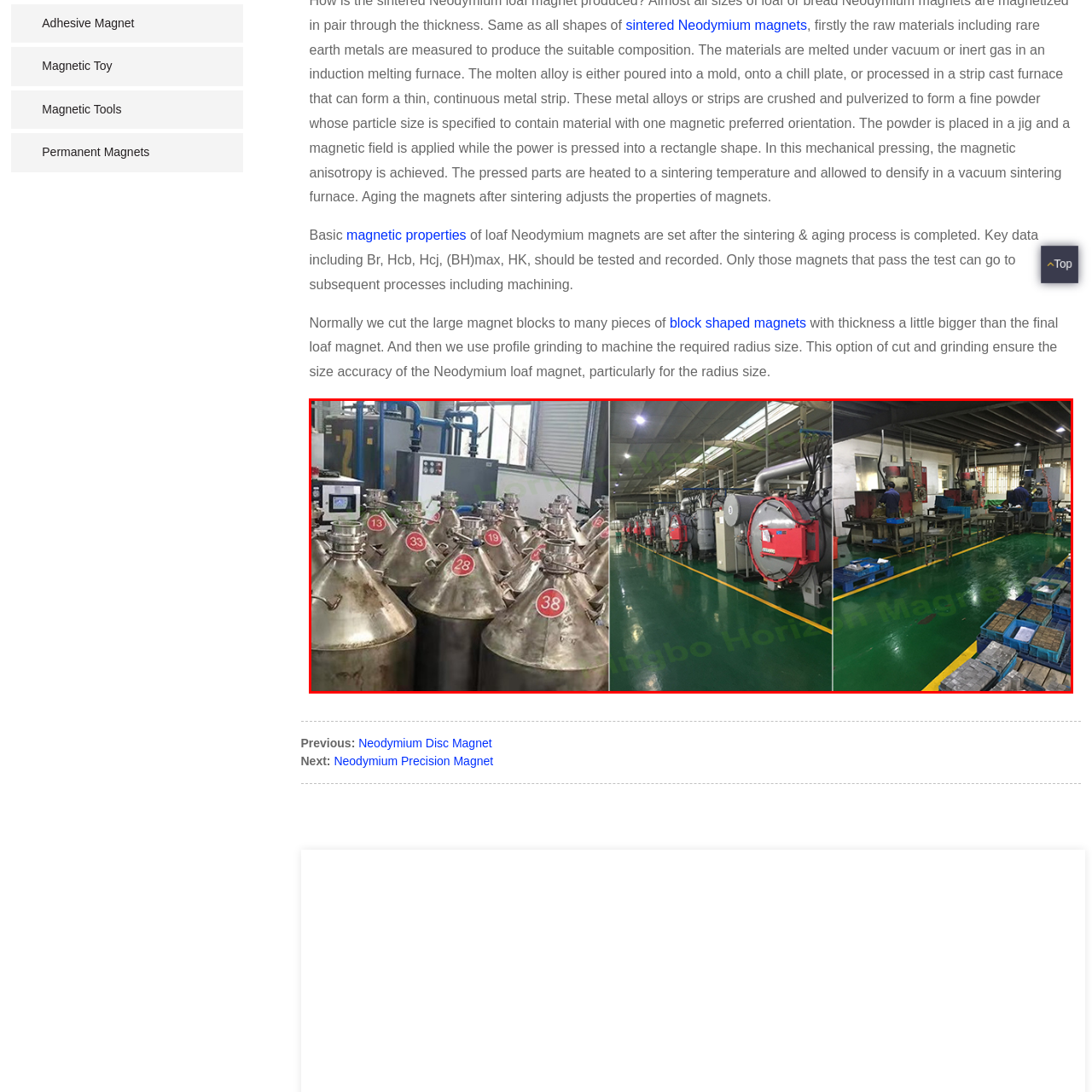View the portion of the image inside the red box and respond to the question with a succinct word or phrase: What is the color of the workers' uniforms?

Blue